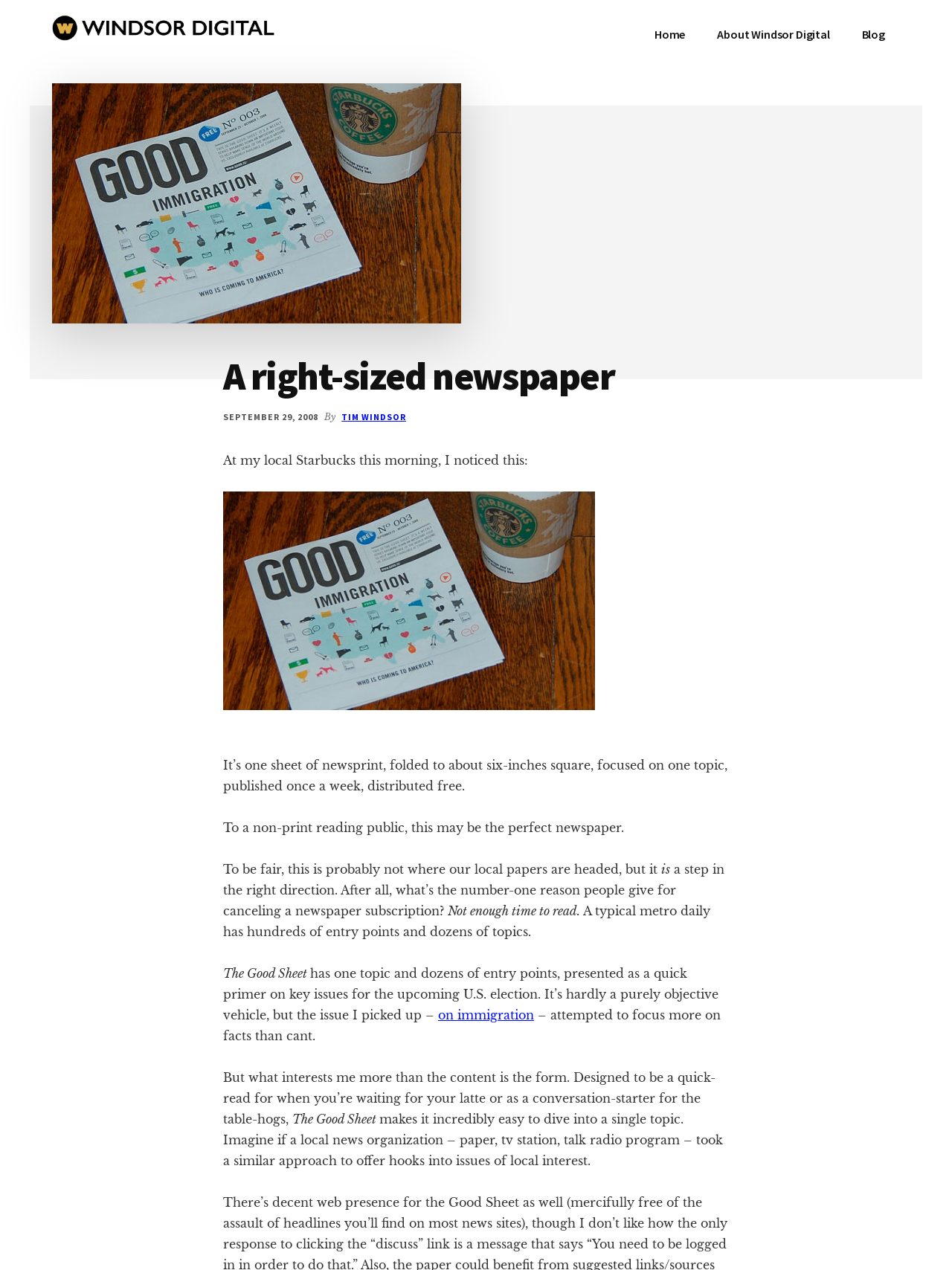Please answer the following query using a single word or phrase: 
What is the purpose of The Good Sheet?

A quick-read for waiting or conversation-starter